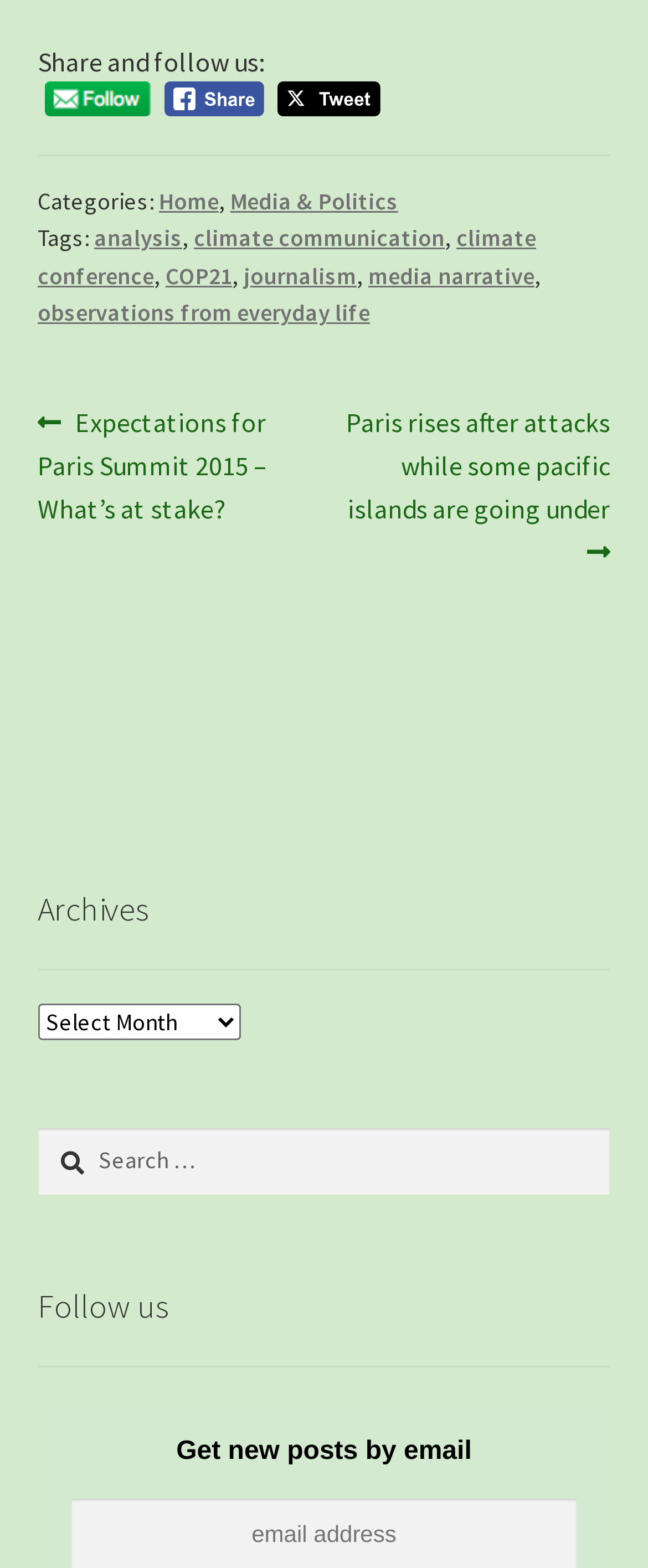Could you determine the bounding box coordinates of the clickable element to complete the instruction: "Go to previous post"? Provide the coordinates as four float numbers between 0 and 1, i.e., [left, top, right, bottom].

[0.058, 0.256, 0.5, 0.339]